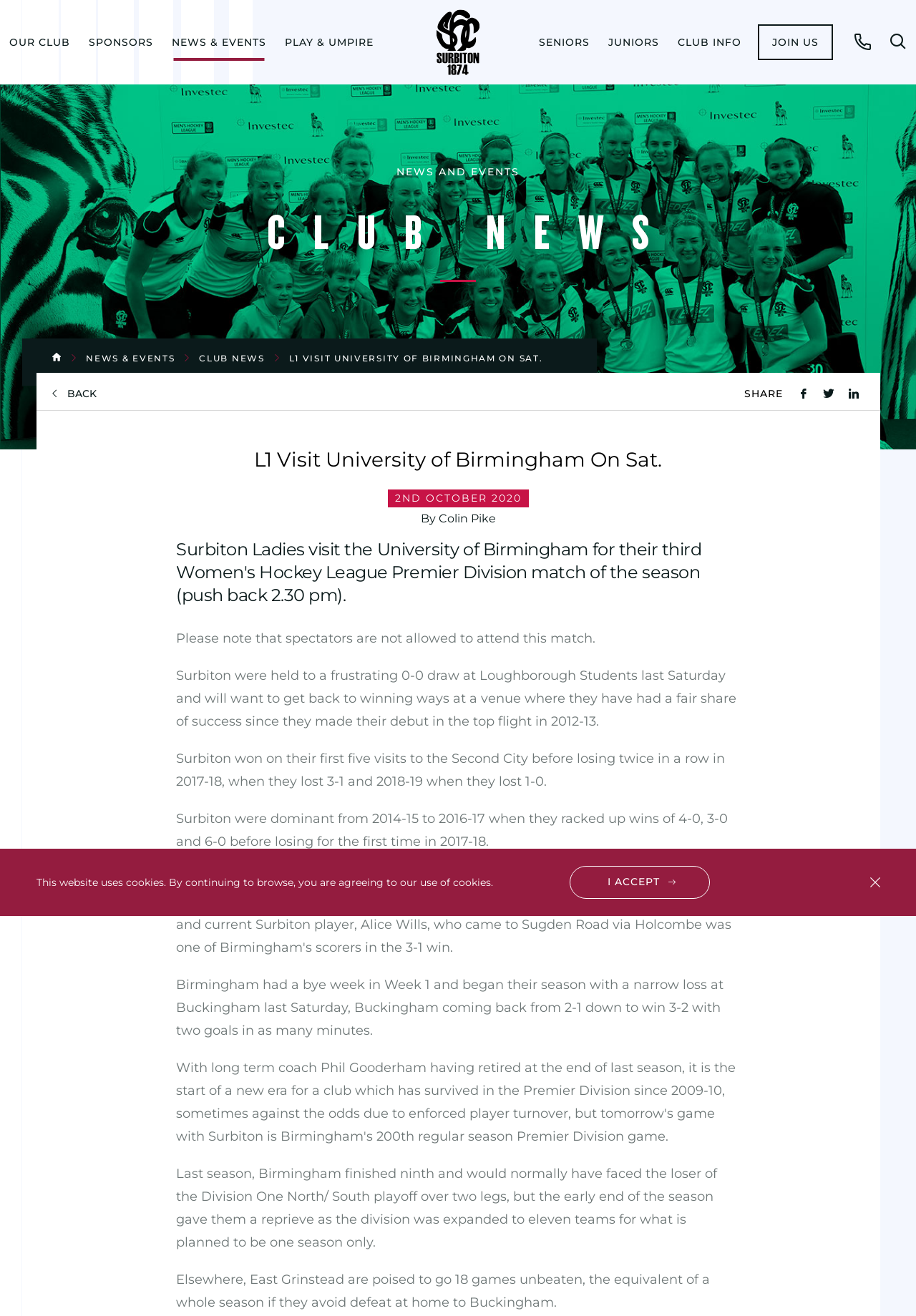Please answer the following question using a single word or phrase: 
What is the current status of East Grinstead?

Unbeaten in 18 games